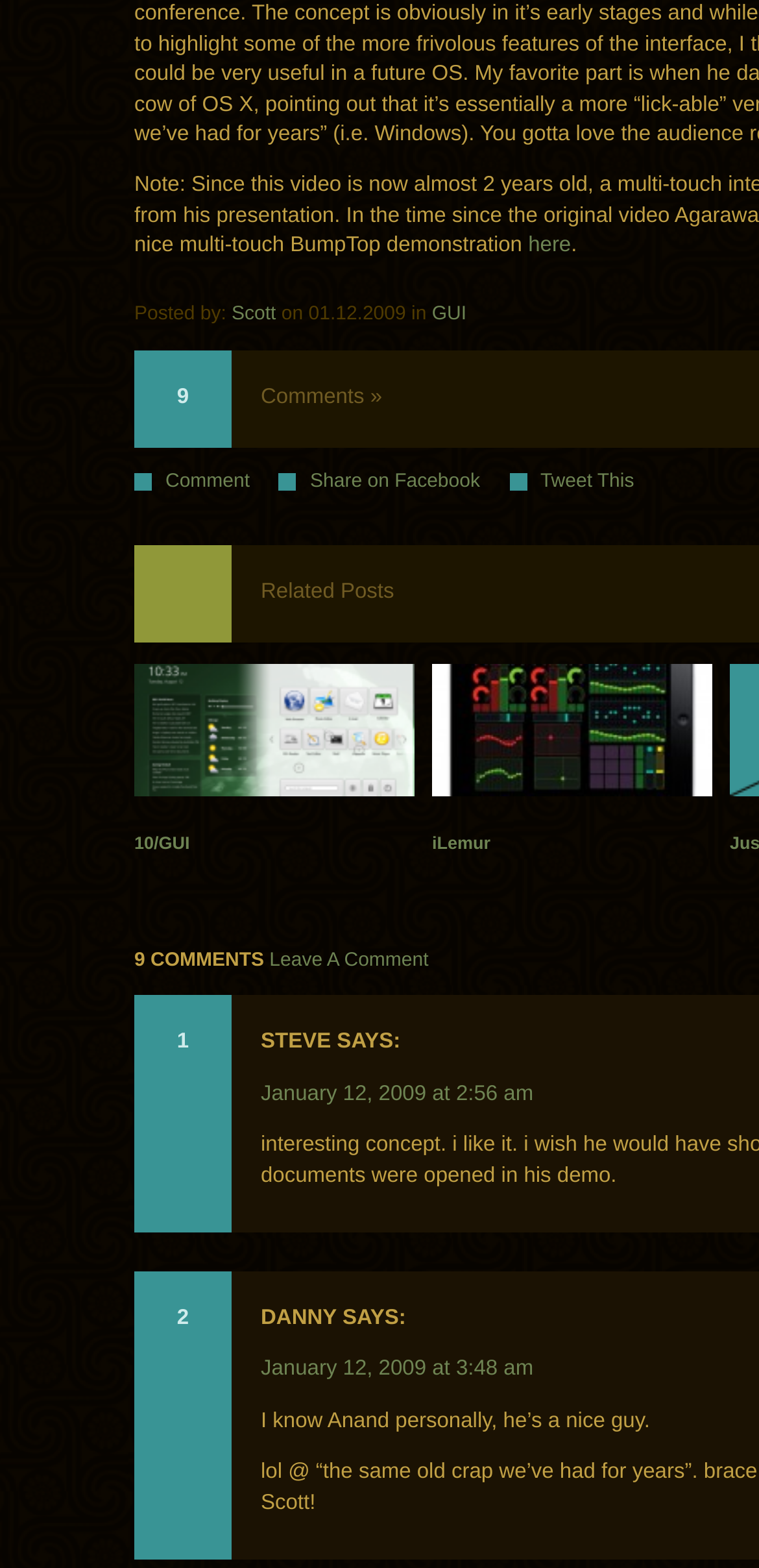What is the category of the article?
Please analyze the image and answer the question with as much detail as possible.

The category of the article is GUI, as indicated by the link 'GUI'.